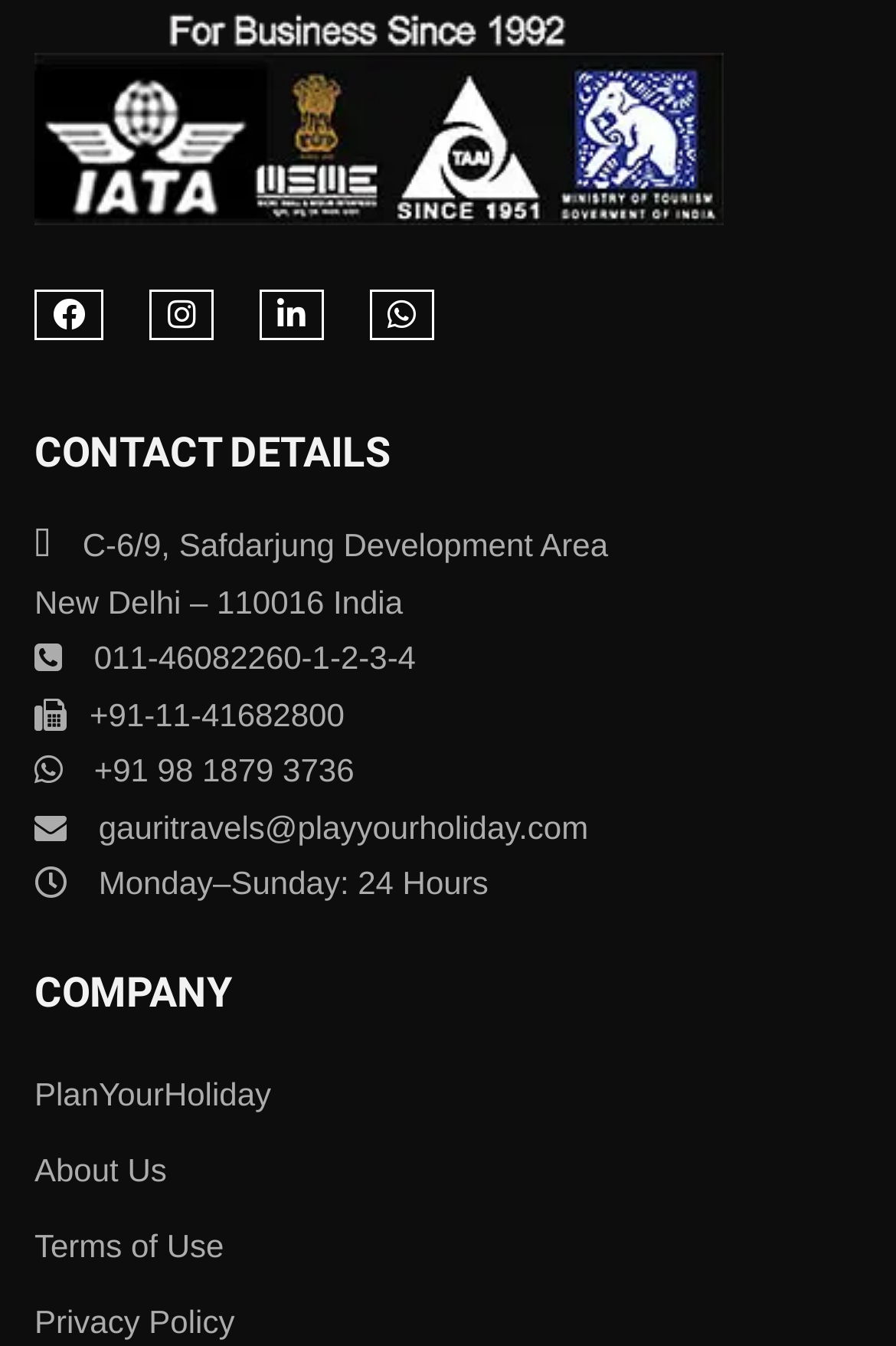Please identify the bounding box coordinates of the element's region that I should click in order to complete the following instruction: "View contact details". The bounding box coordinates consist of four float numbers between 0 and 1, i.e., [left, top, right, bottom].

[0.038, 0.303, 0.962, 0.371]